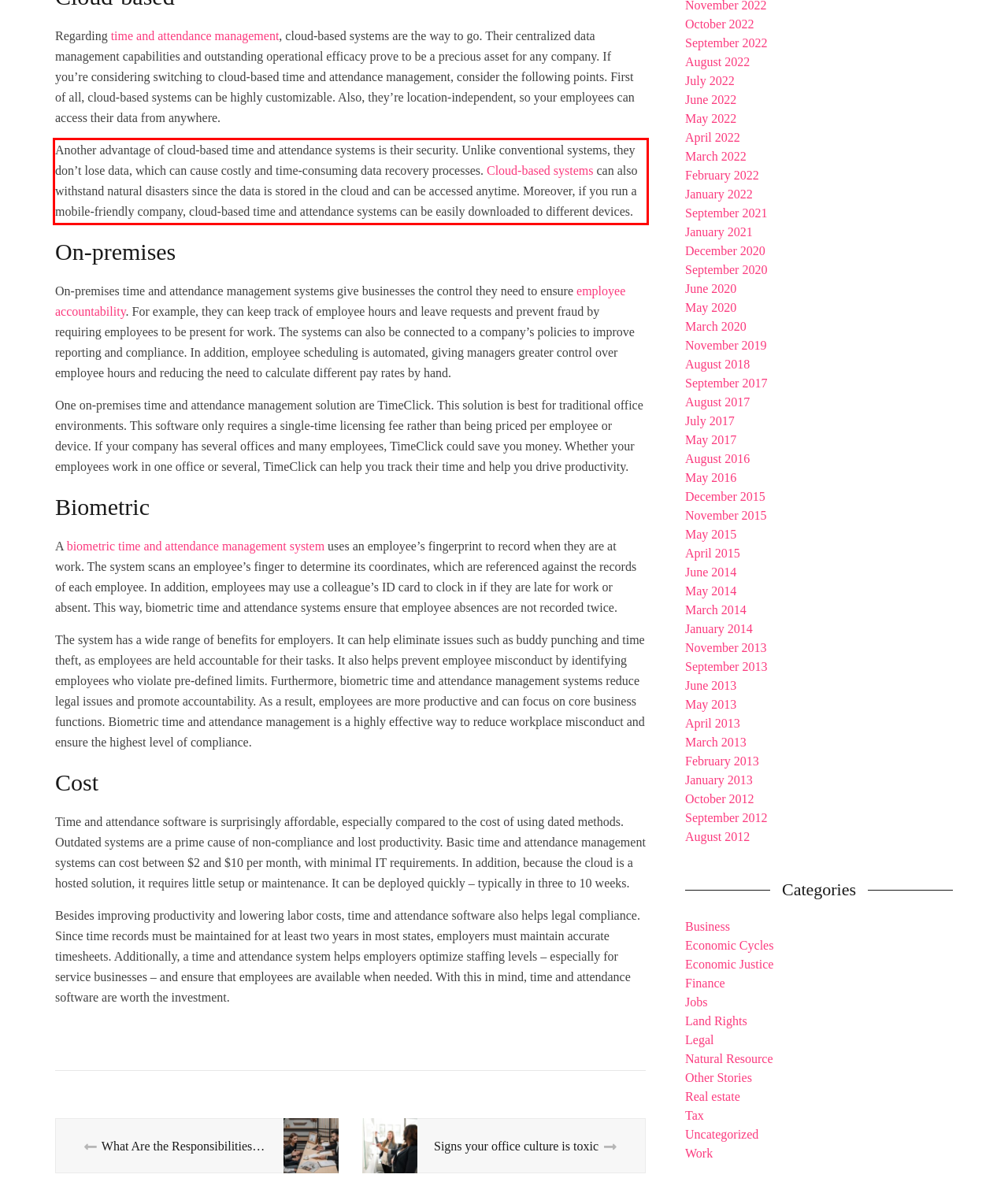Examine the screenshot of the webpage, locate the red bounding box, and generate the text contained within it.

Another advantage of cloud-based time and attendance systems is their security. Unlike conventional systems, they don’t lose data, which can cause costly and time-consuming data recovery processes. Cloud-based systems can also withstand natural disasters since the data is stored in the cloud and can be accessed anytime. Moreover, if you run a mobile-friendly company, cloud-based time and attendance systems can be easily downloaded to different devices.